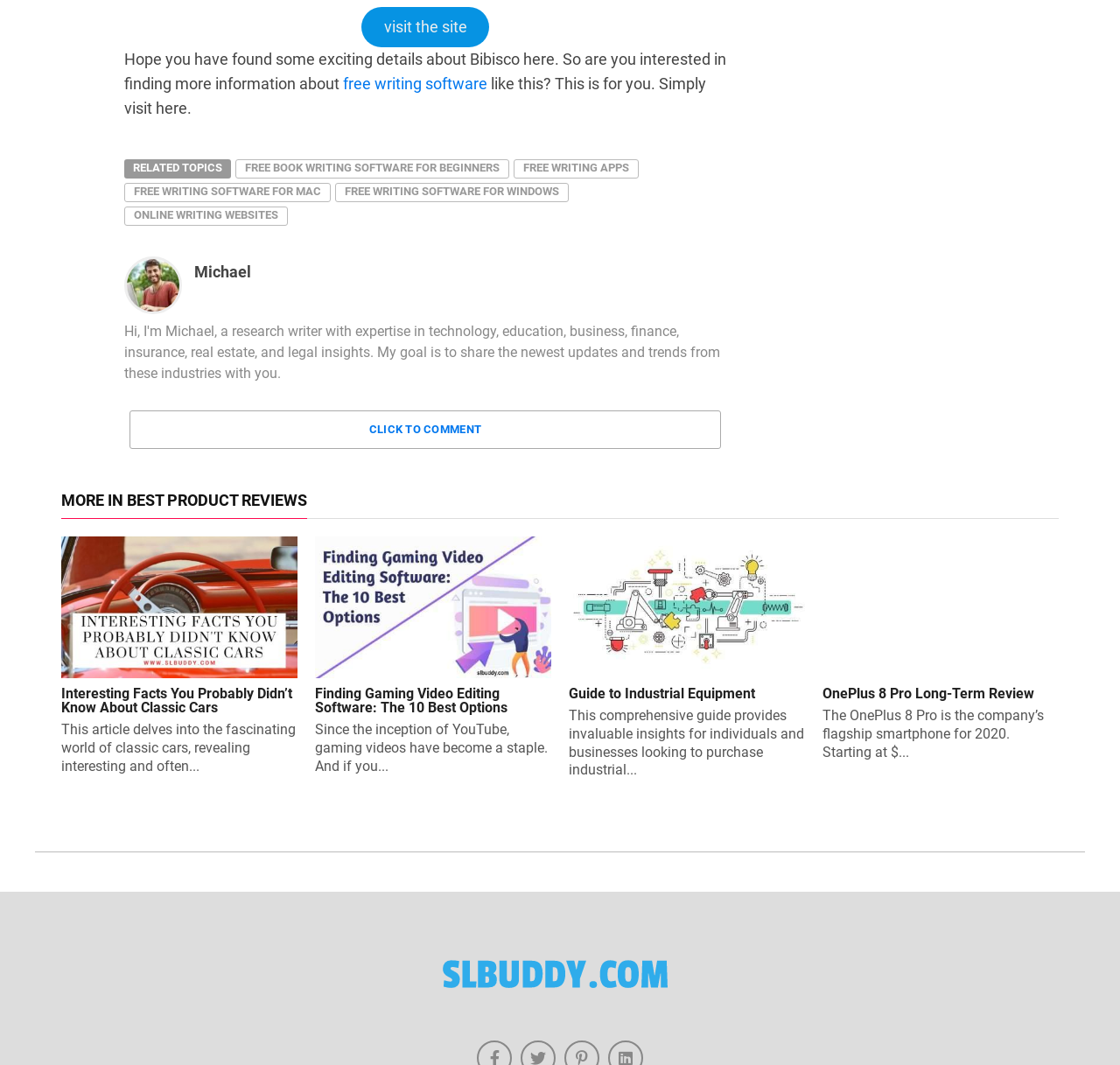Answer with a single word or phrase: 
What is the topic of the first related link?

Free book writing software for beginners